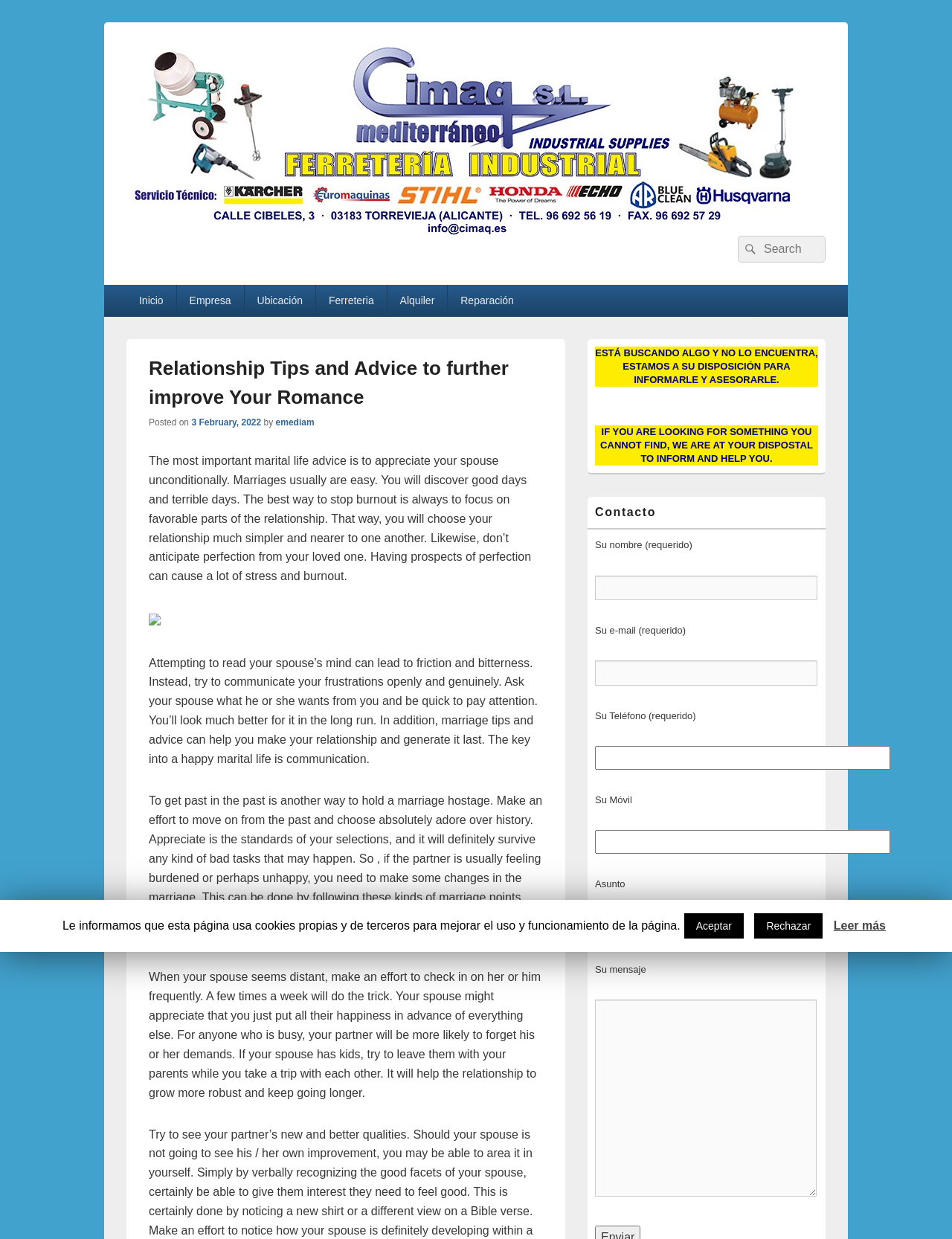Please provide a detailed answer to the question below based on the screenshot: 
What is the main topic of the article?

I inferred the answer by reading the heading 'Relationship Tips and Advice to further improve Your Romance' and the subsequent paragraphs, which provide advice on how to improve marital relationships.